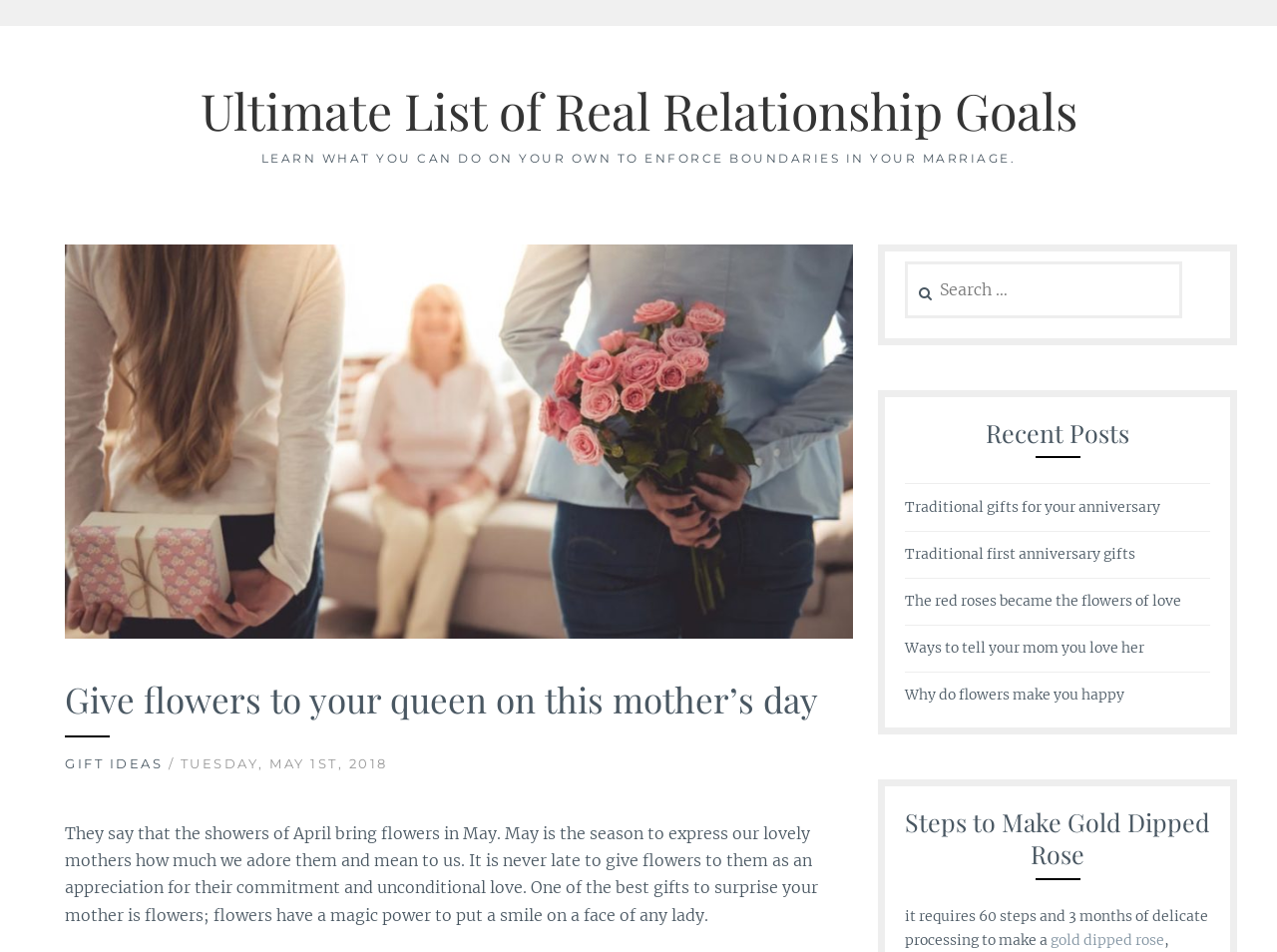Carefully observe the image and respond to the question with a detailed answer:
What is the theme of the current article?

The theme of the current article can be inferred from the heading 'Give flowers to your queen on this mother’s day' and the content of the article, which talks about expressing love and appreciation to mothers on Mother's Day.